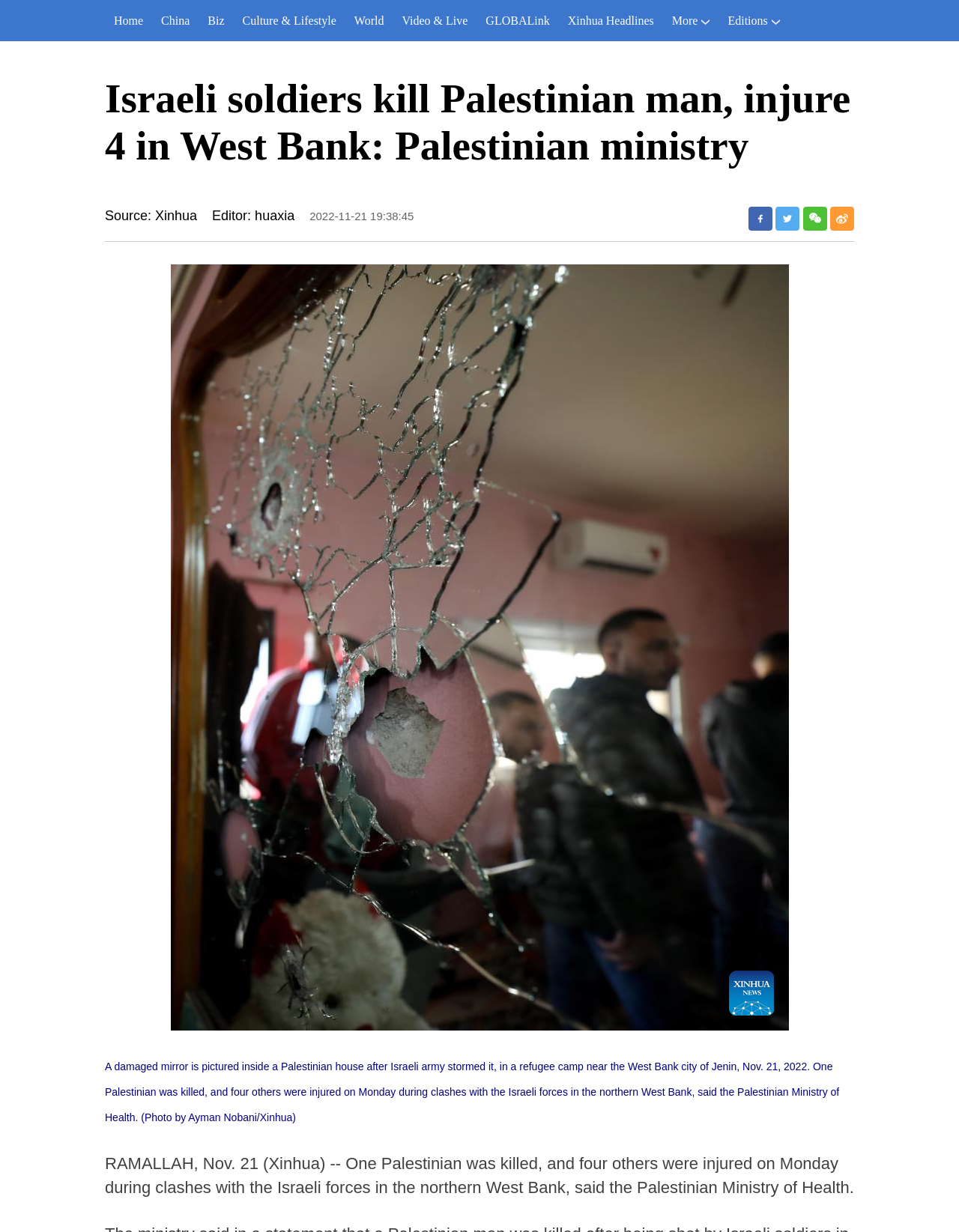Determine the bounding box coordinates in the format (top-left x, top-left y, bottom-right x, bottom-right y). Ensure all values are floating point numbers between 0 and 1. Identify the bounding box of the UI element described by: China

[0.159, 0.0, 0.207, 0.033]